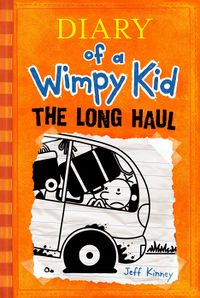What is the color of the title 'DIARY of a WIMPY Kid'? Using the information from the screenshot, answer with a single word or phrase.

Bold blue